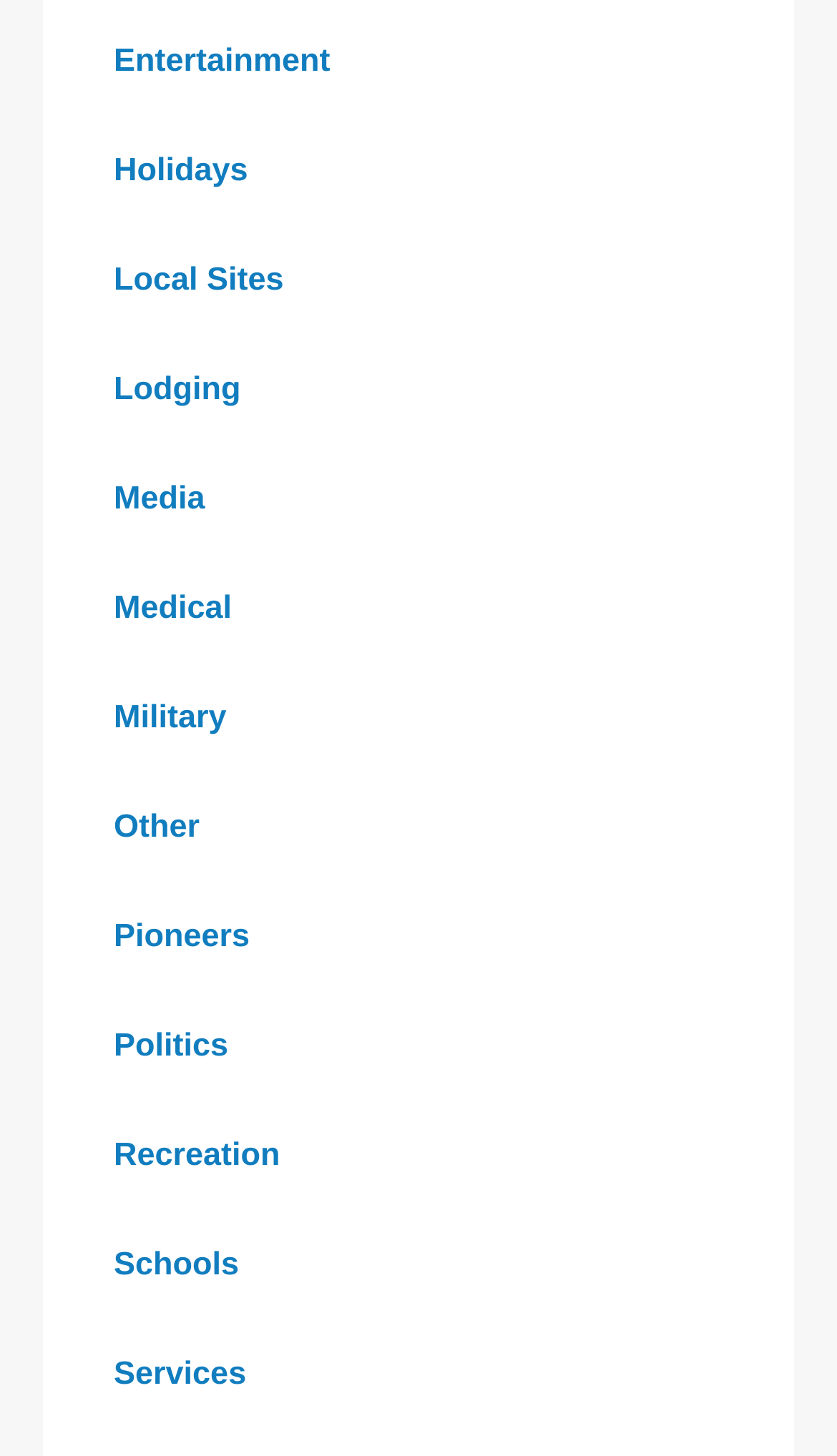Based on the description "Карта сайта", find the bounding box of the specified UI element.

None